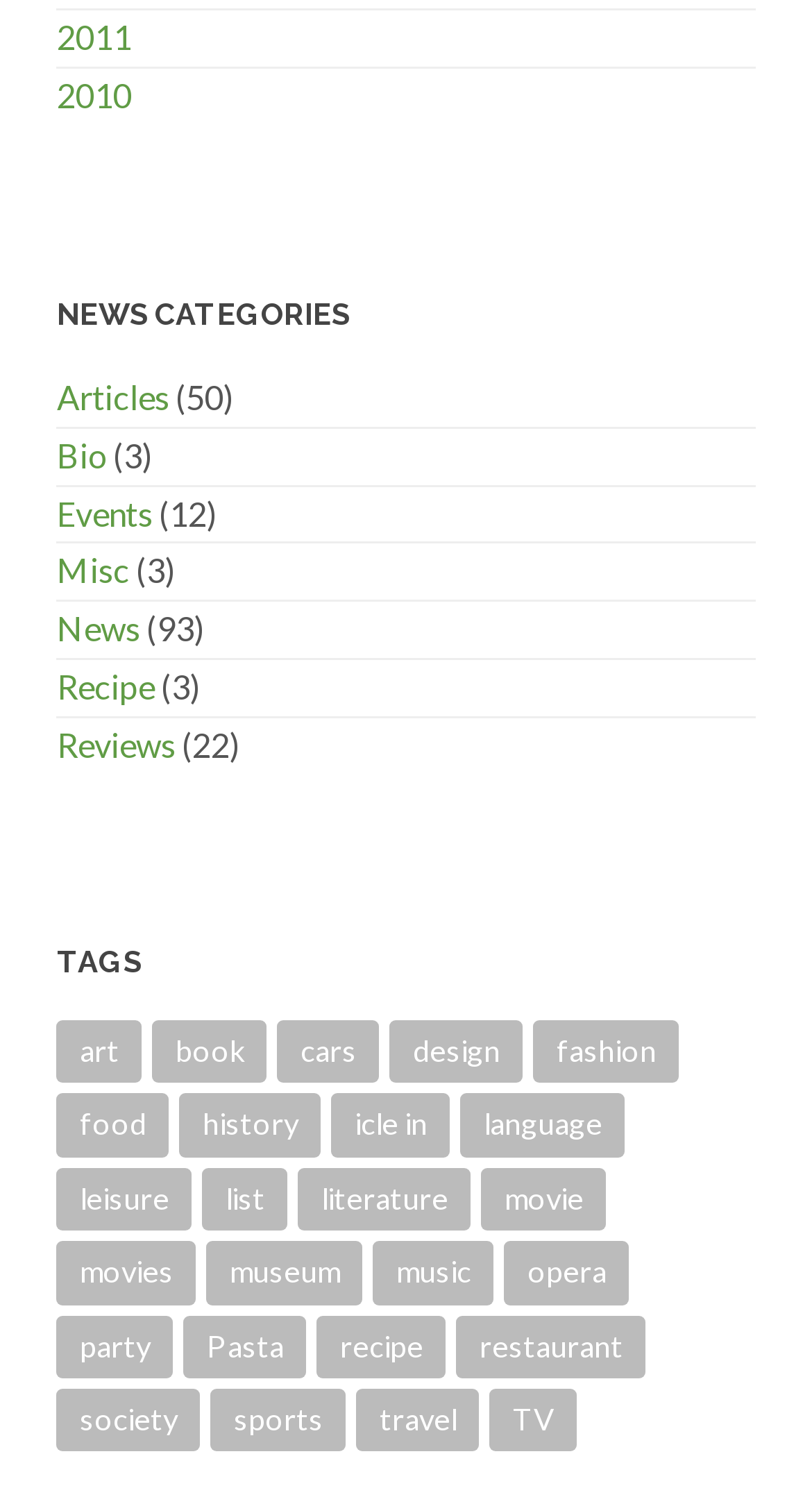Identify the bounding box coordinates for the element that needs to be clicked to fulfill this instruction: "Read 'Articles'". Provide the coordinates in the format of four float numbers between 0 and 1: [left, top, right, bottom].

[0.07, 0.253, 0.208, 0.28]